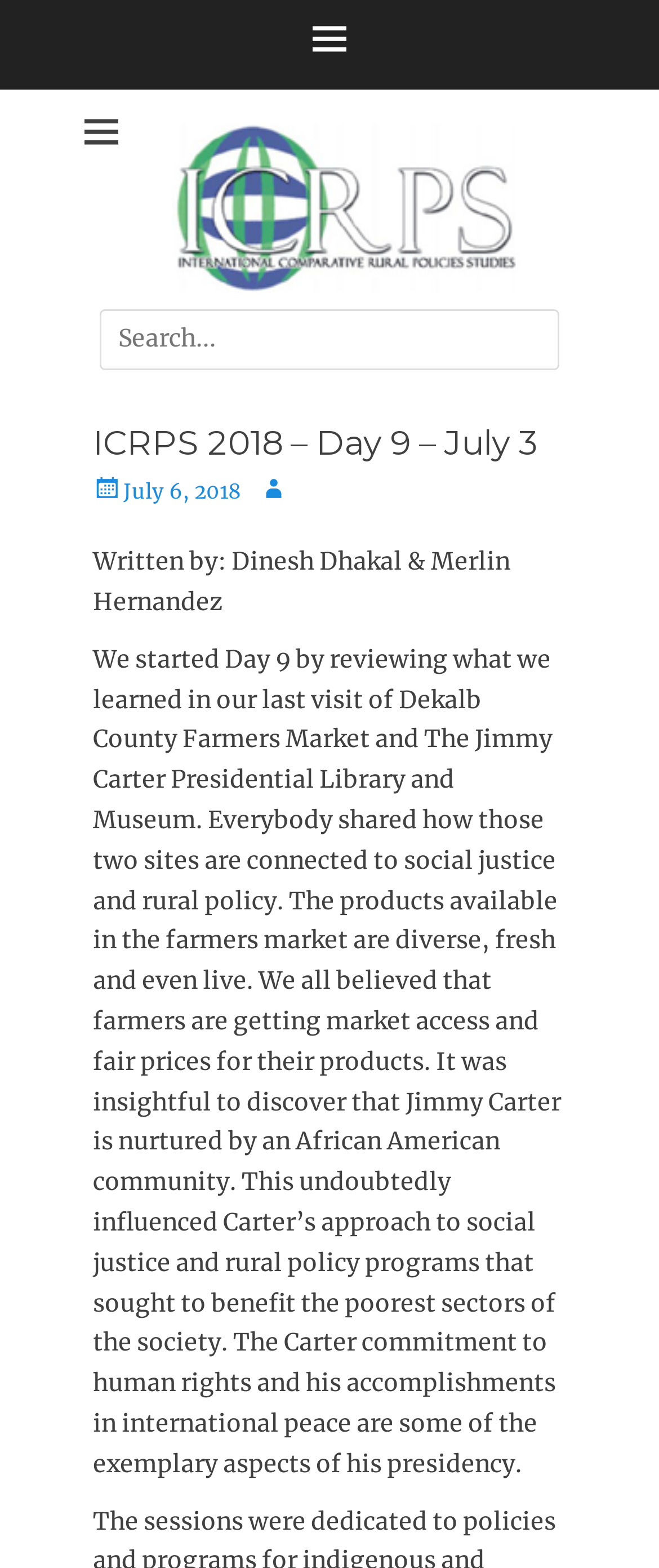Answer with a single word or phrase: 
Who wrote the article?

Dinesh Dhakal & Merlin Hernandez